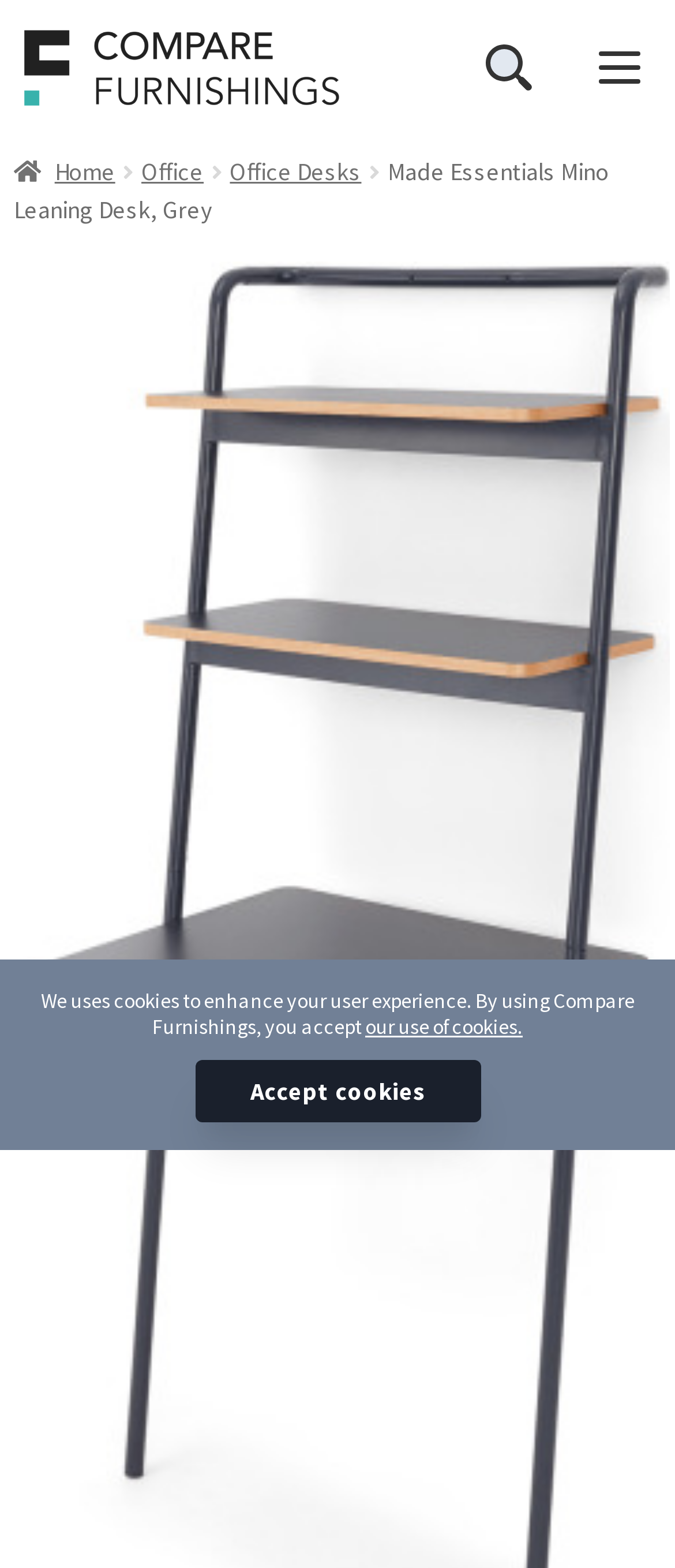Use a single word or phrase to answer the question: What is the color of the desk?

Grey